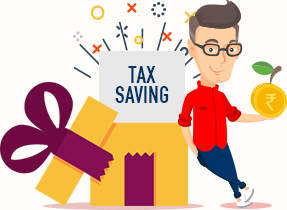What is written on the gift box?
Refer to the image and provide a detailed answer to the question.

The gift box in the background of the image has the bold text 'TAX SAVING' written on top of it, emphasizing the importance of tax savings.